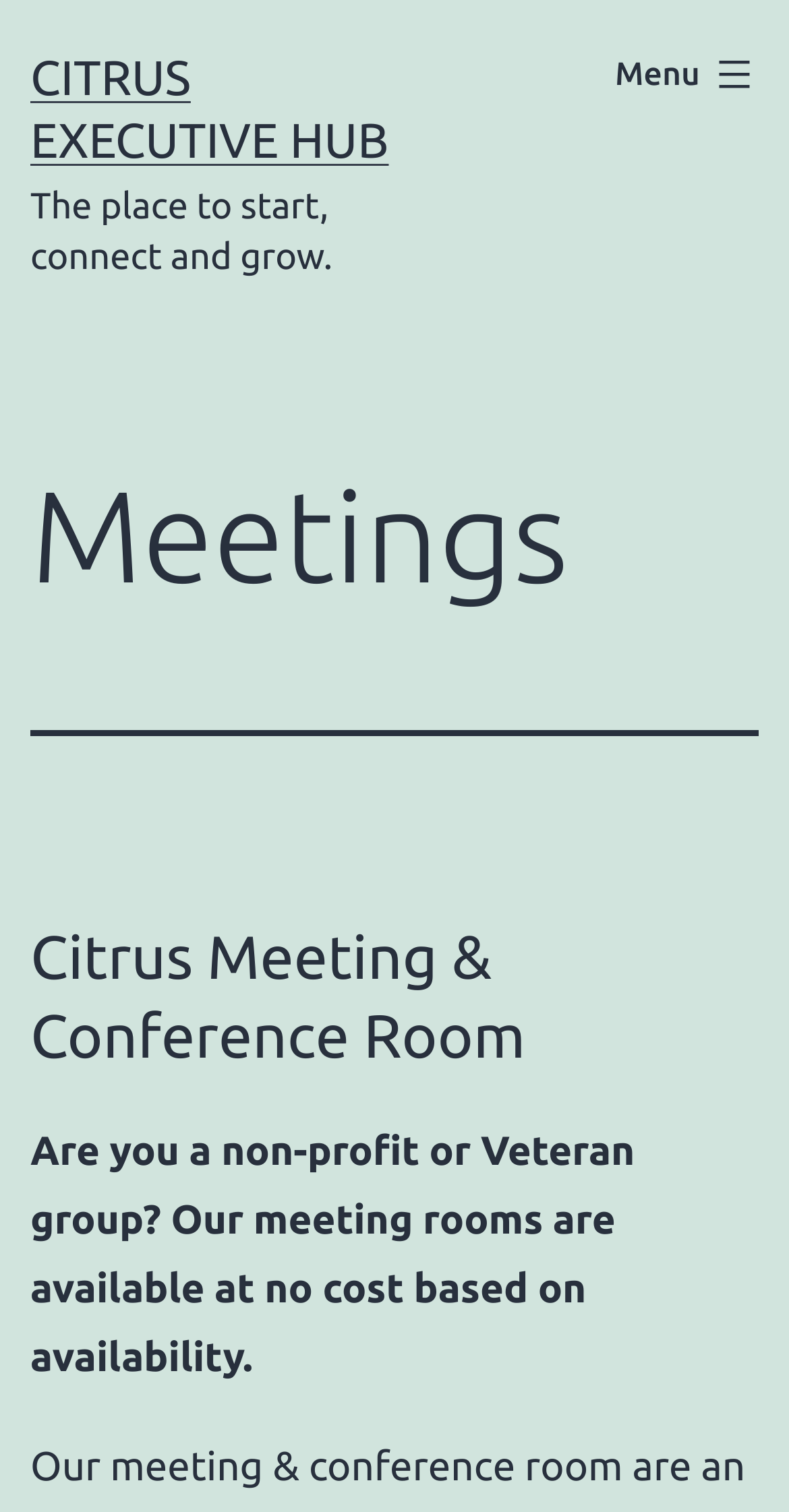Please look at the image and answer the question with a detailed explanation: How many meeting rooms are mentioned?

The webpage mentions 'Citrus Meeting & Conference Room', which implies that there is only one meeting room being referred to.